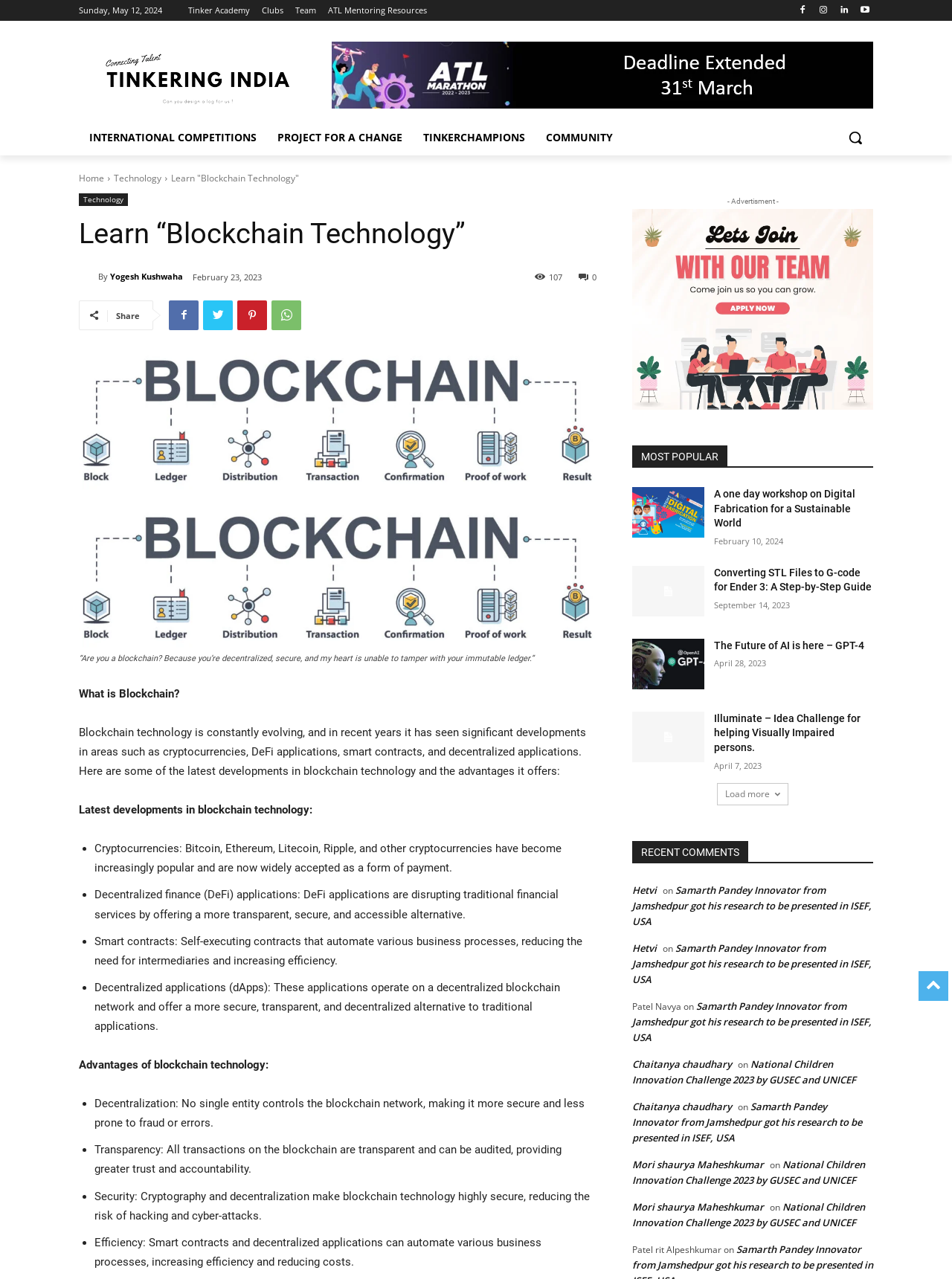Write an exhaustive caption that covers the webpage's main aspects.

This webpage is about learning blockchain technology. At the top, there is a navigation bar with links to "Tinker Academy", "Clubs", "Team", and "ATL Mentoring Resources". On the right side of the navigation bar, there are four social media icons. Below the navigation bar, there is a logo and a search button.

The main content of the webpage is divided into sections. The first section has a heading "Learn “Blockchain Technology”" and a subheading "What is Blockchain?" followed by a paragraph explaining blockchain technology and its recent developments. Below this, there is a figure with a quote about blockchain technology.

The next section is about the latest developments in blockchain technology, which includes cryptocurrencies, decentralized finance applications, smart contracts, and decentralized applications. Each of these points is listed with a bullet point and a brief description.

Following this, there is a section about the advantages of blockchain technology, which includes decentralization, transparency, security, and efficiency. Again, each of these points is listed with a bullet point and a brief description.

On the right side of the webpage, there is a section with a heading "MOST POPULAR" and a list of three articles with links and timestamps. Each article has a heading and a brief description.

At the bottom of the webpage, there is an advertisement with a link to "Join Tinkering India Team".